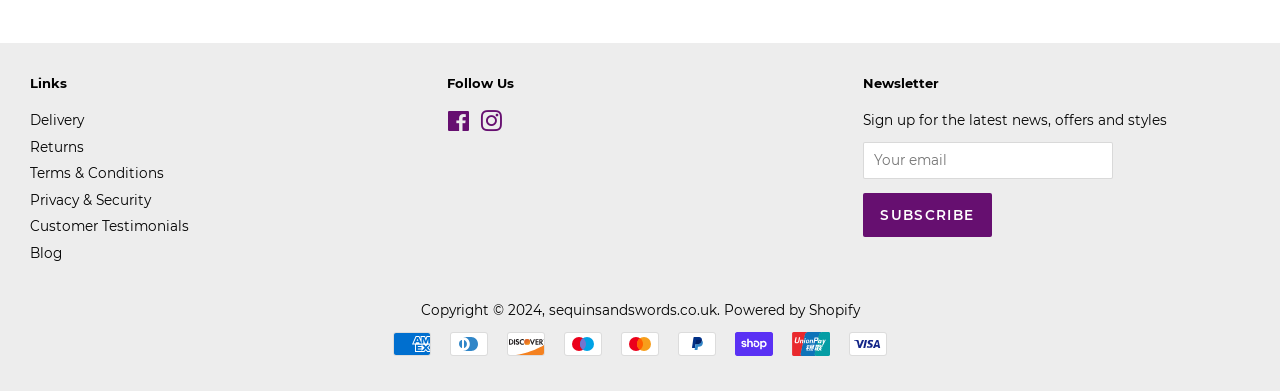What is the position of the 'Follow Us' heading?
Answer the question with a single word or phrase by looking at the picture.

Middle left